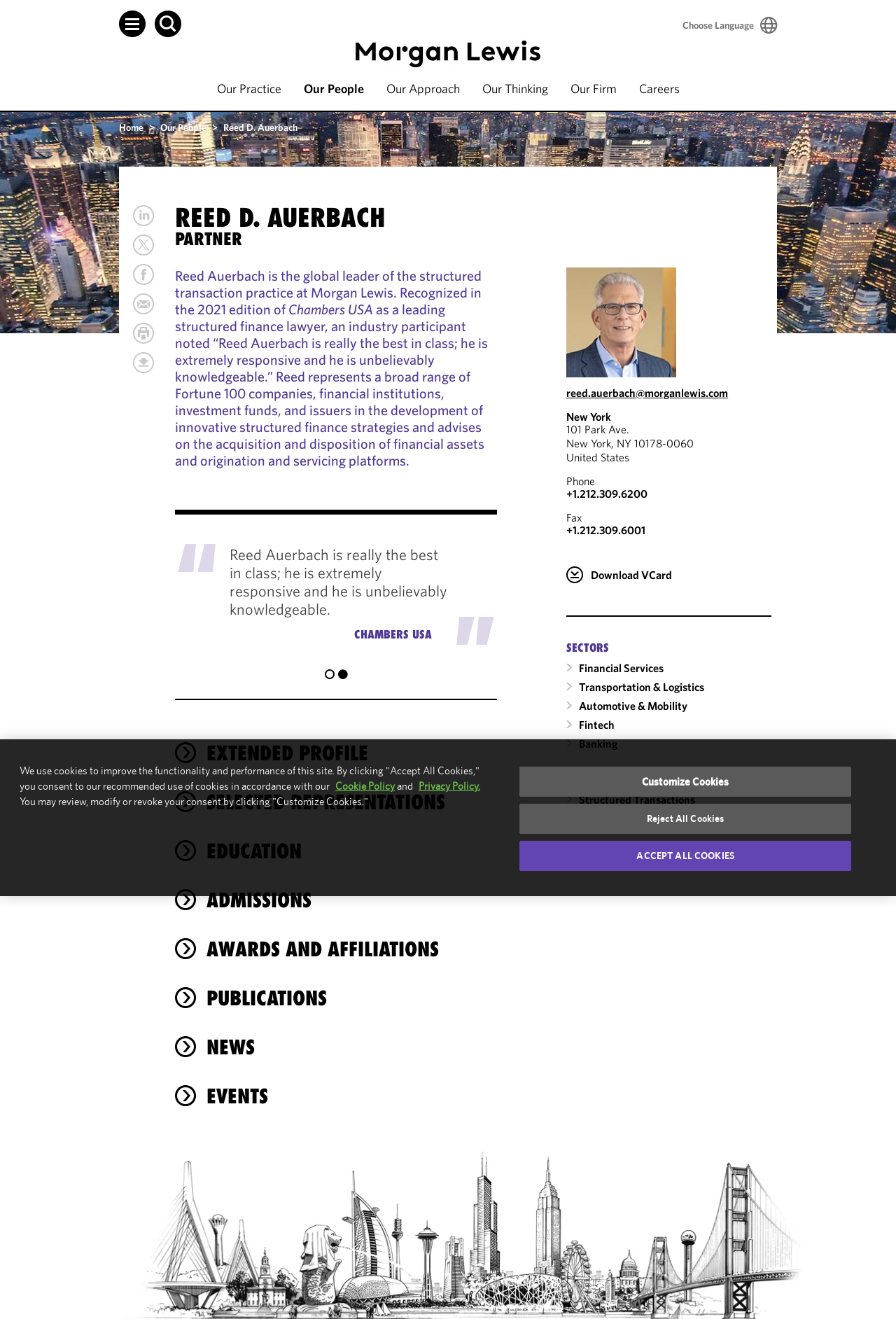Explain the features and main sections of the webpage comprehensively.

This webpage is about Reed D. Auerbach, a partner at Morgan Lewis law firm. At the top, there is a hero banner that spans the entire width of the page. Below the hero banner, there is a site breadcrumbs section that displays the navigation path, including links to "Home" and "Our People". 

To the right of the breadcrumbs section, there is a person heading section that displays Reed Auerbach's name and title in large font. Below this section, there is a person content section that contains a brief description of Reed Auerbach's professional background and expertise. This section also includes social media sharing buttons and a link to share the content via email.

On the right side of the page, there is a person information section that displays Reed Auerbach's photo, contact information, and office location. This section also includes links to his email address, phone number, and fax number.

Below the person content section, there are several headings that categorize Reed Auerbach's profile, including "Extended Profile", "Selected Representations", "Education", "Admissions", "Awards and Affiliations", "Publications", "News", and "Events". 

At the bottom of the page, there is a cookie banner that informs users about the website's cookie policy and provides options to customize or reject cookies.